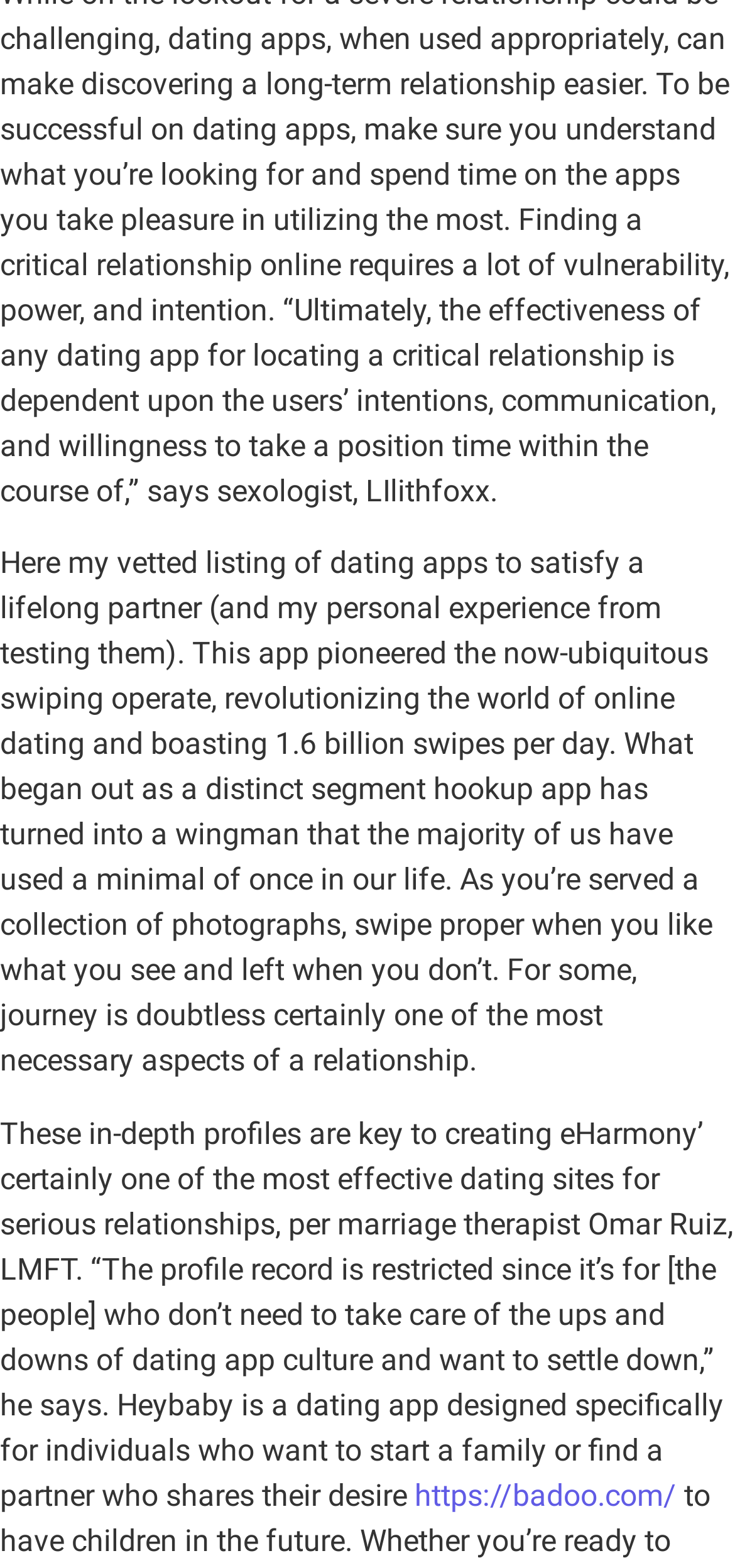Identify the bounding box of the UI element that matches this description: "https://badoo.com/".

[0.564, 0.942, 0.921, 0.965]